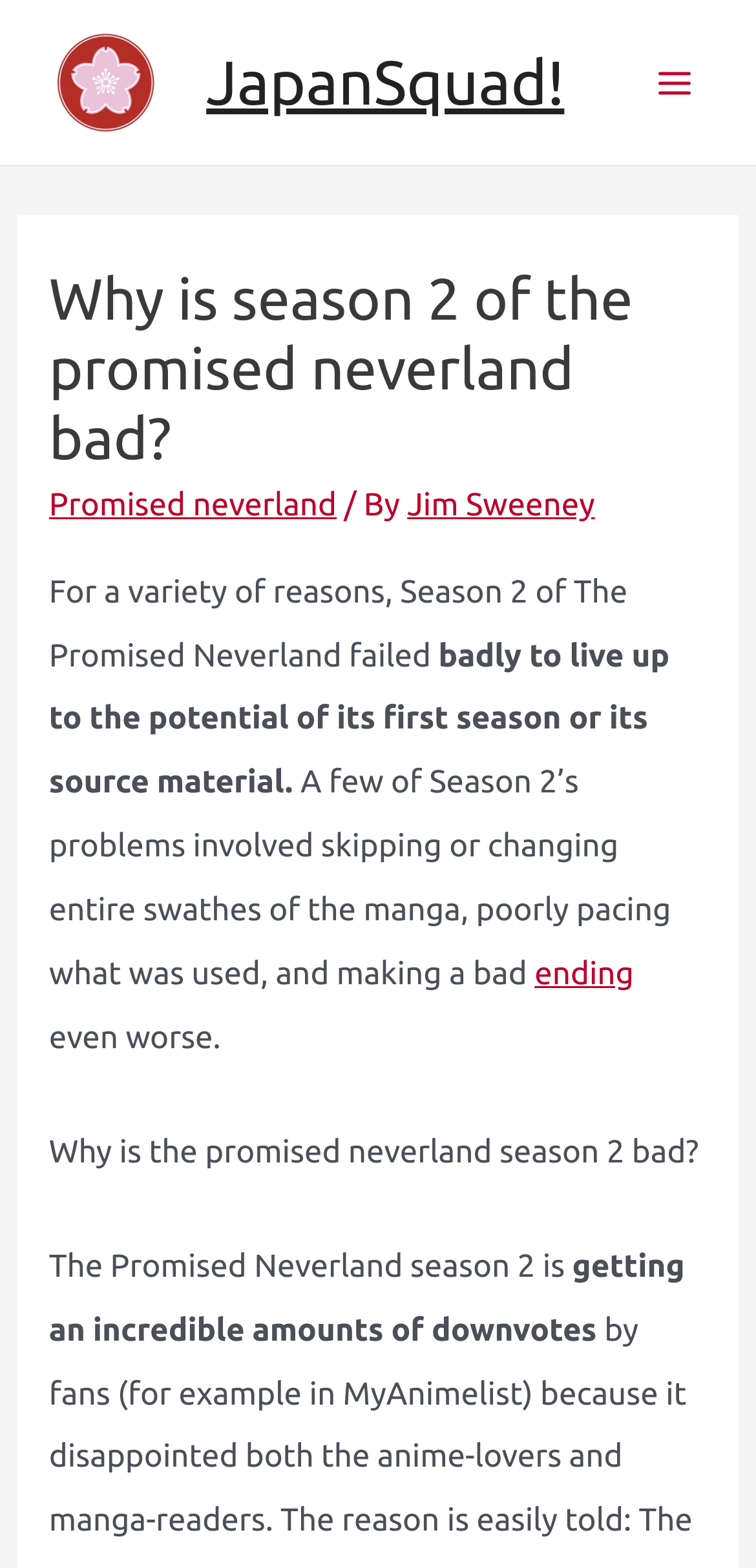What is the sentiment of the article towards Season 2?
Using the visual information, respond with a single word or phrase.

Negative